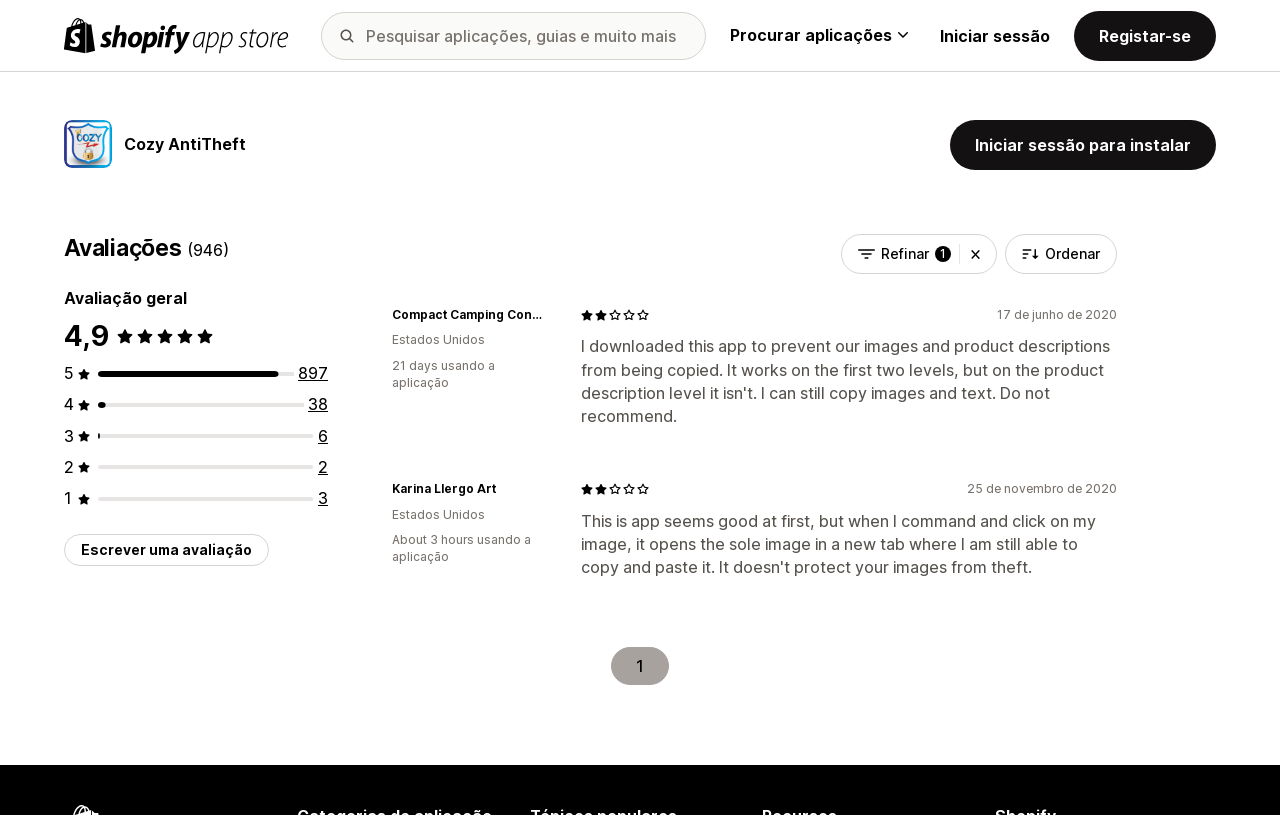How many pages of reviews are there?
Give a detailed response to the question by analyzing the screenshot.

The number of pages of reviews can be found in the link element with the text 'Página atual, página 1' which indicates that there is only one page of reviews.